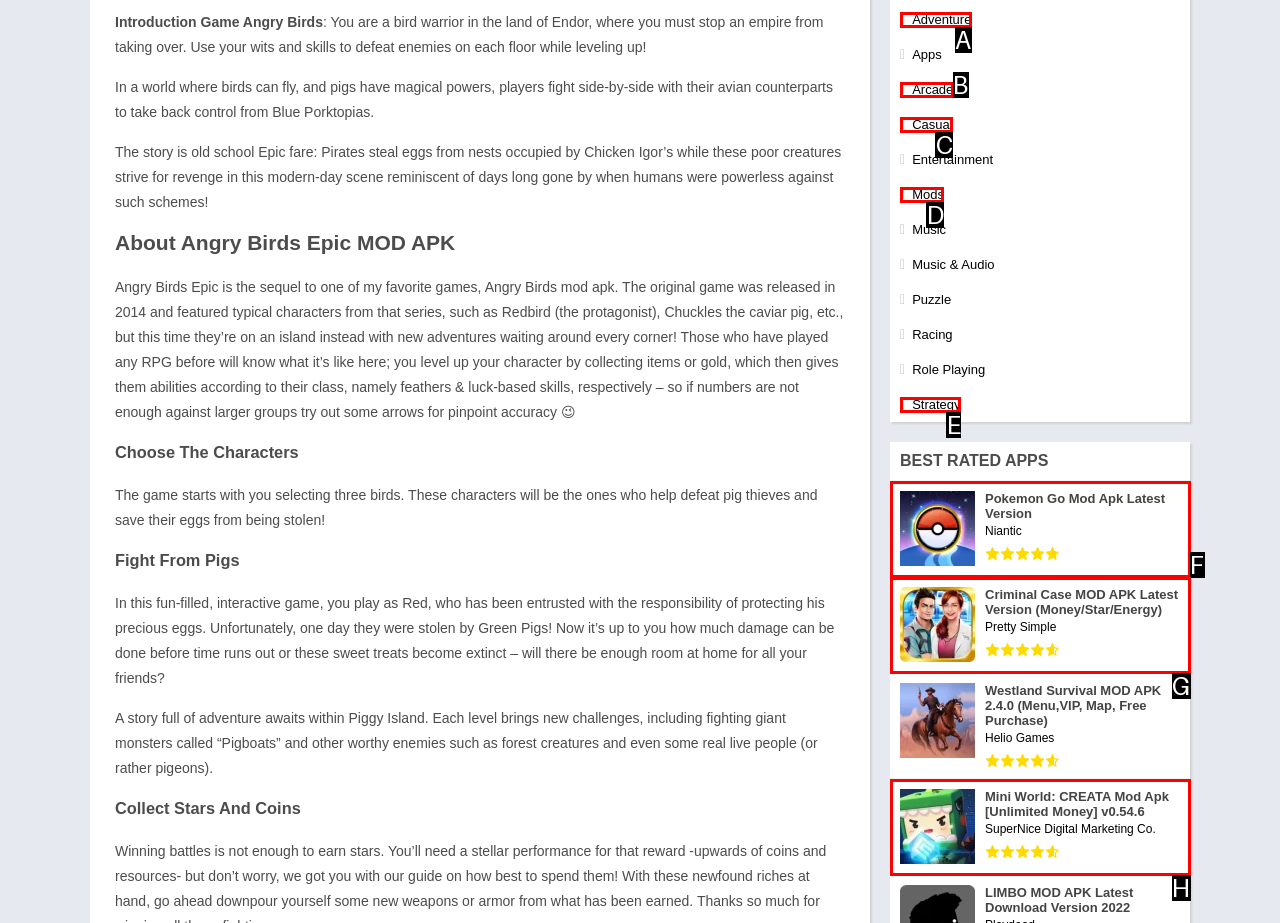Identify the HTML element that matches the description: Mods. Provide the letter of the correct option from the choices.

D